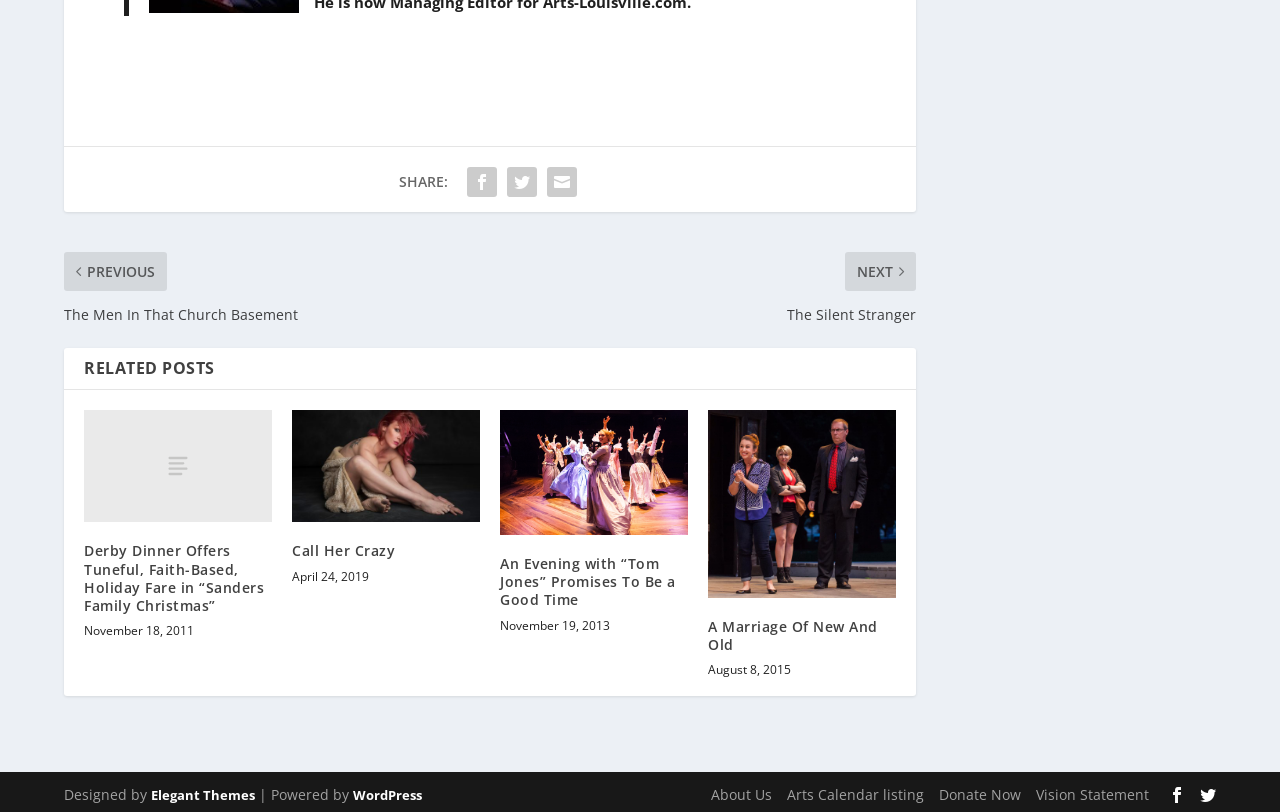What is the purpose of the links at the bottom of the webpage?
Please provide a comprehensive answer based on the details in the screenshot.

The links at the bottom of the webpage, such as 'About Us', 'Arts Calendar listing', and 'Donate Now', suggest that they are intended for navigation and providing additional information about the website or organization.